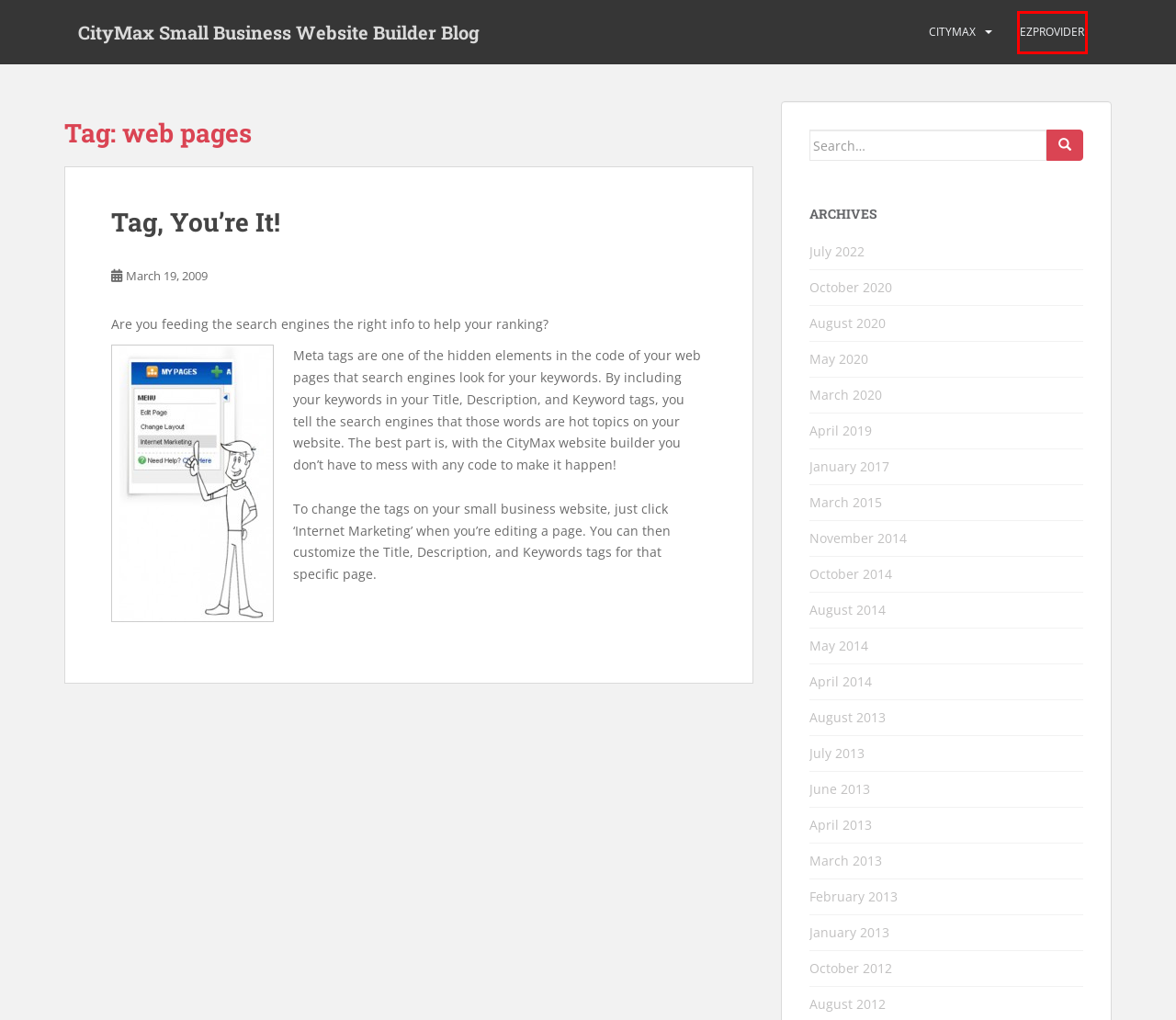You are looking at a webpage screenshot with a red bounding box around an element. Pick the description that best matches the new webpage after interacting with the element in the red bounding box. The possible descriptions are:
A. March 2013 – CityMax Small Business Website Builder Blog
B. February 2013 – CityMax Small Business Website Builder Blog
C. August 2012 – CityMax Small Business Website Builder Blog
D. October 2012 – CityMax Small Business Website Builder Blog
E. October 2020 – CityMax Small Business Website Builder Blog
F. July 2013 – CityMax Small Business Website Builder Blog
G. March 2015 – CityMax Small Business Website Builder Blog
H. Home - EZP

H